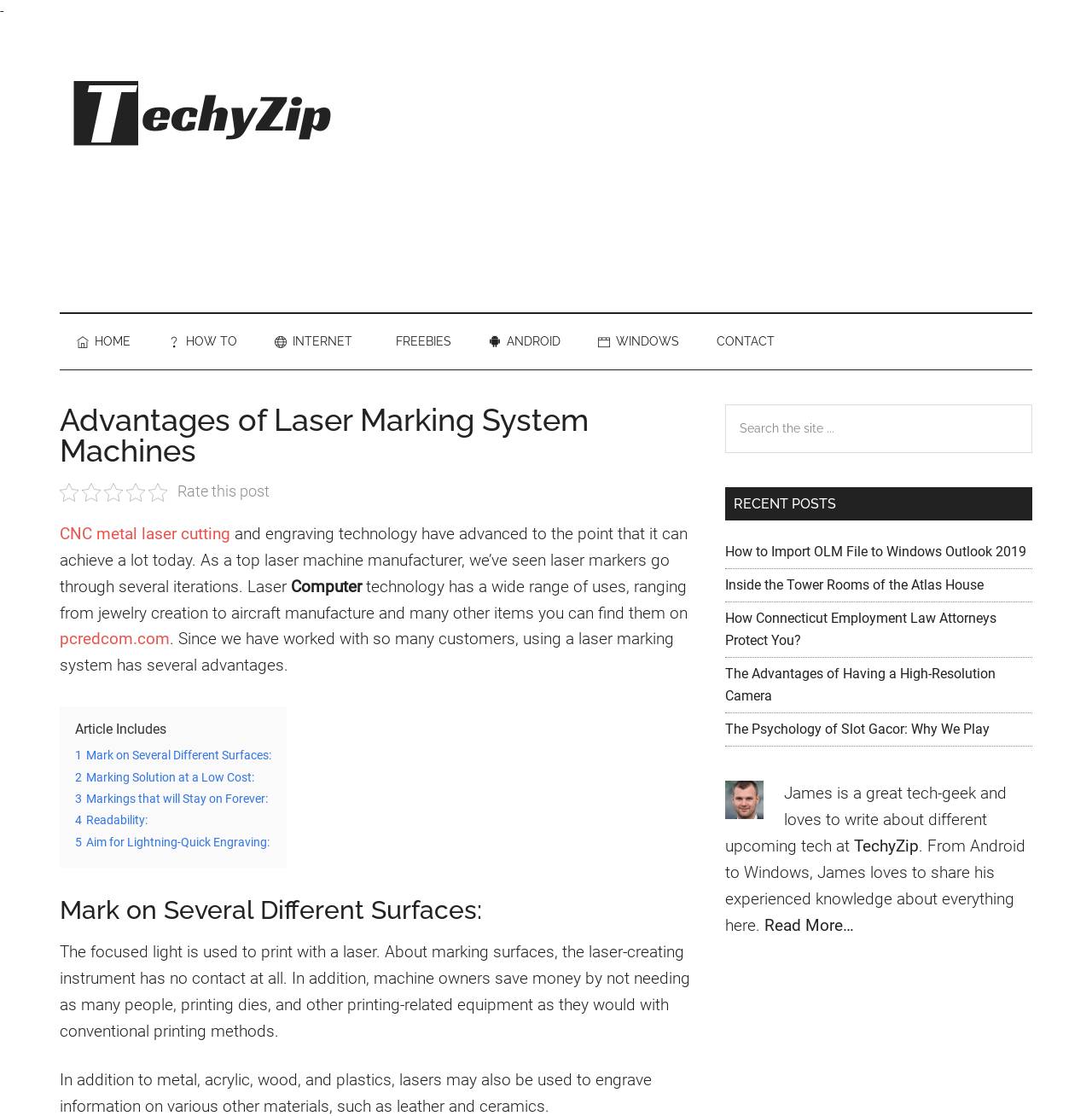Determine the bounding box coordinates for the element that should be clicked to follow this instruction: "Read the 'Advantages of Laser Marking System Machines' article". The coordinates should be given as four float numbers between 0 and 1, in the format [left, top, right, bottom].

[0.055, 0.363, 0.641, 0.418]